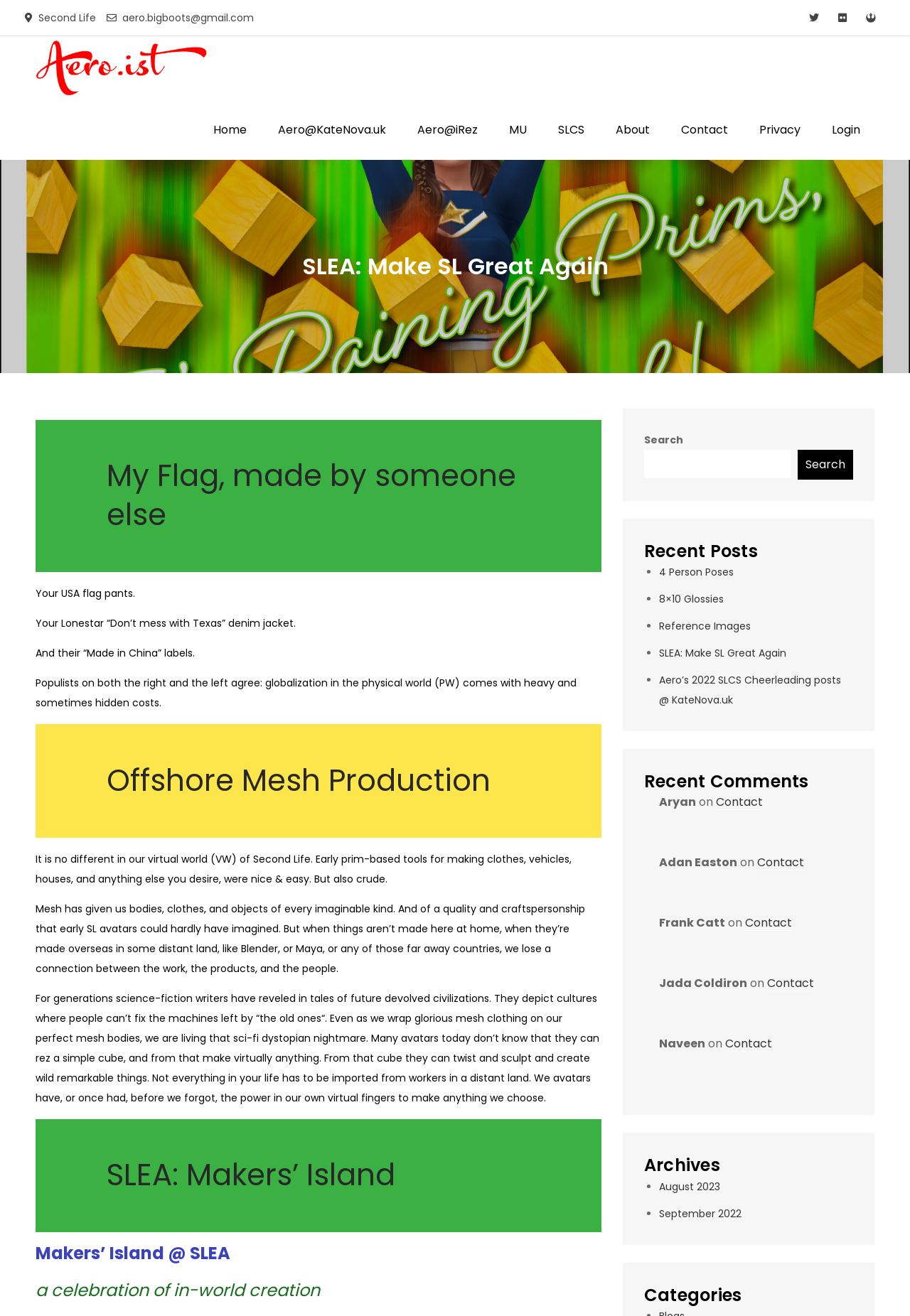Highlight the bounding box coordinates of the element you need to click to perform the following instruction: "Search for something."

[0.708, 0.342, 0.869, 0.363]